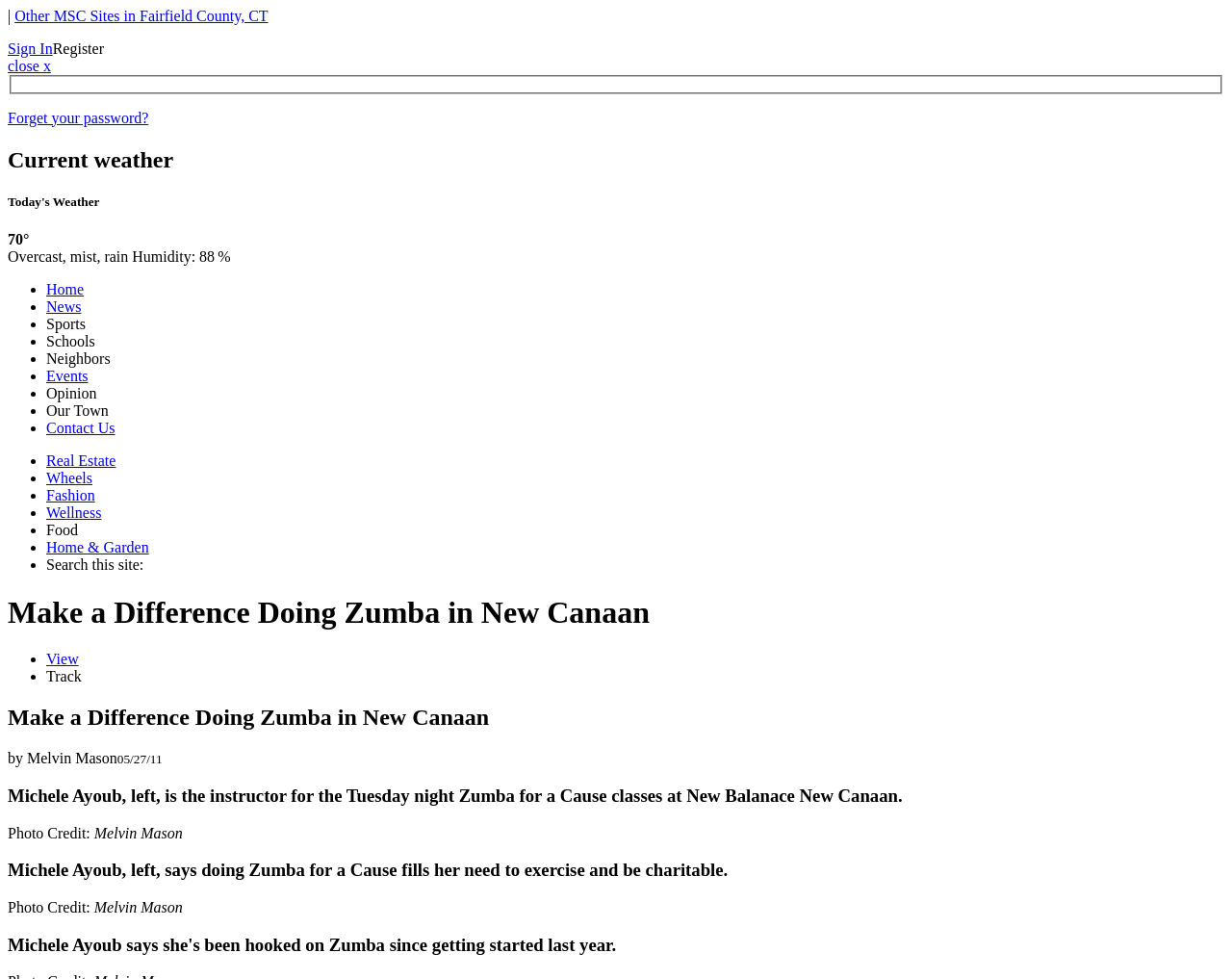What is the current weather?
Use the information from the screenshot to give a comprehensive response to the question.

I found the current weather information in the section with the heading 'Current weather' and 'Today's Weather'. The temperature is 70° and the conditions are overcast, mist, and rain.